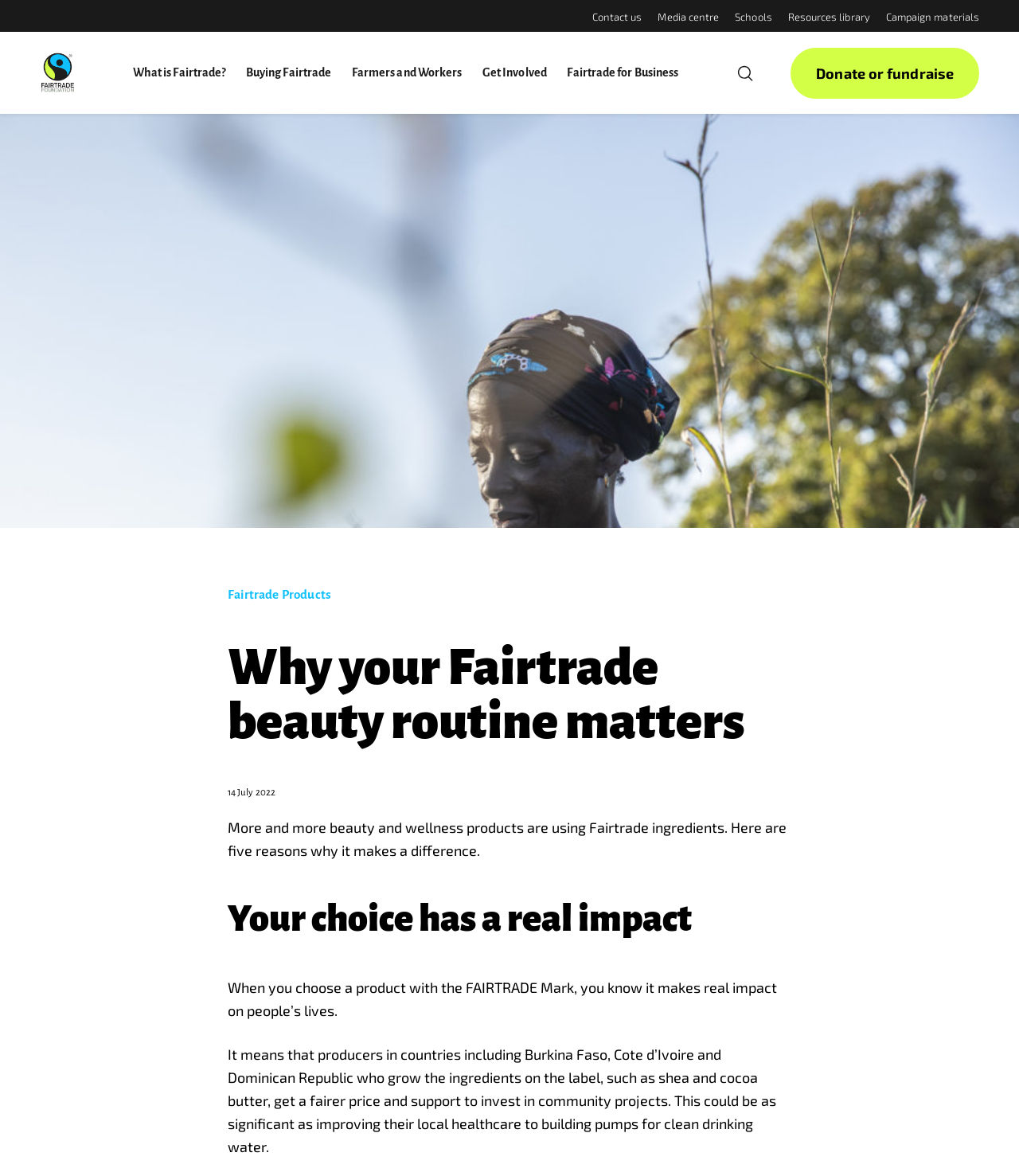What is the impact of choosing Fairtrade products?
Using the information presented in the image, please offer a detailed response to the question.

According to the webpage, when you choose a product with the FAIRTRADE Mark, it means that producers in countries including Burkina Faso, Cote d'Ivoire and Dominican Republic get a fairer price and support to invest in community projects, which could be as significant as improving their local healthcare to building pumps for clean drinking water.